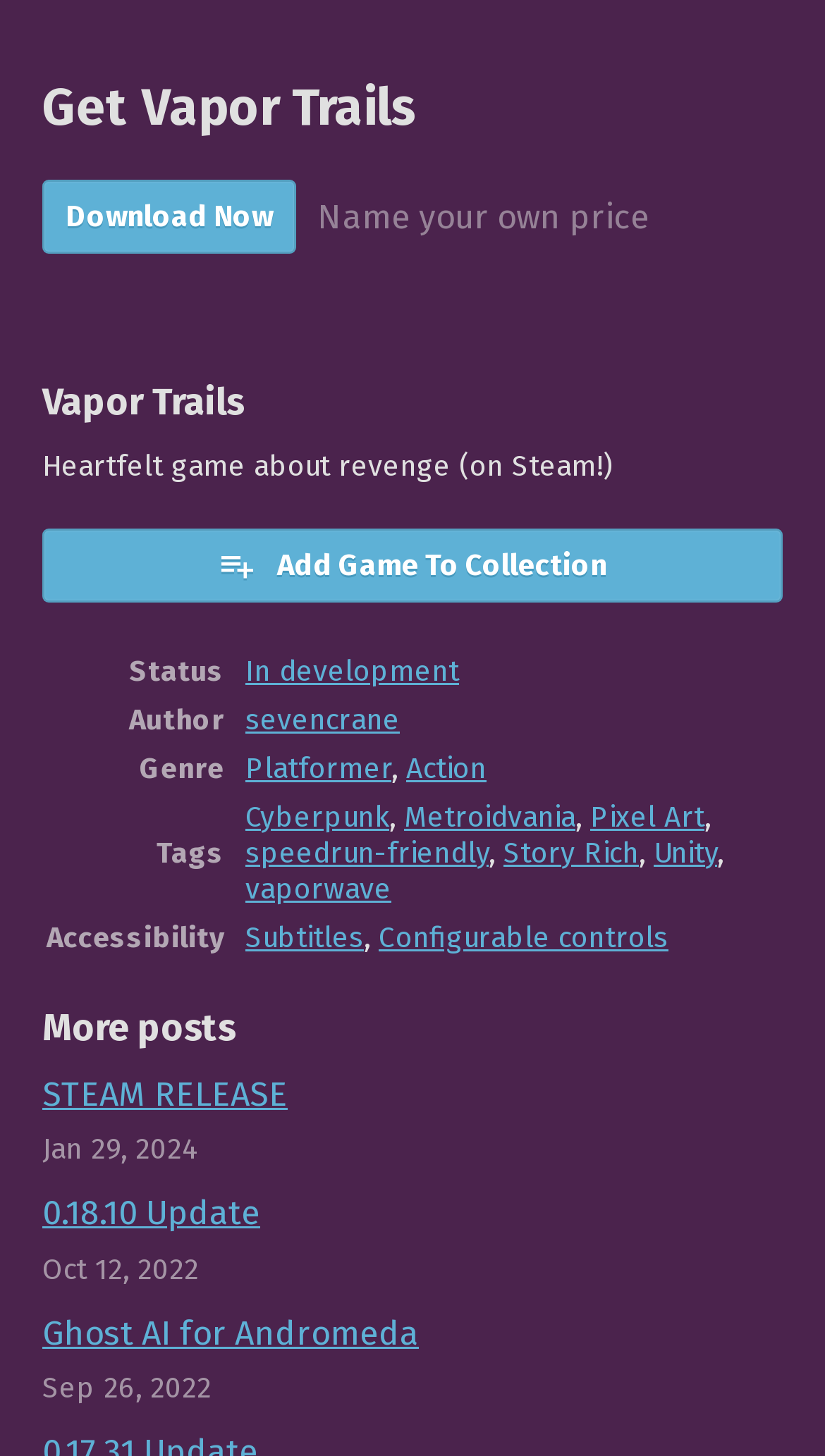Provide a short, one-word or phrase answer to the question below:
What is the current status of the game?

In development